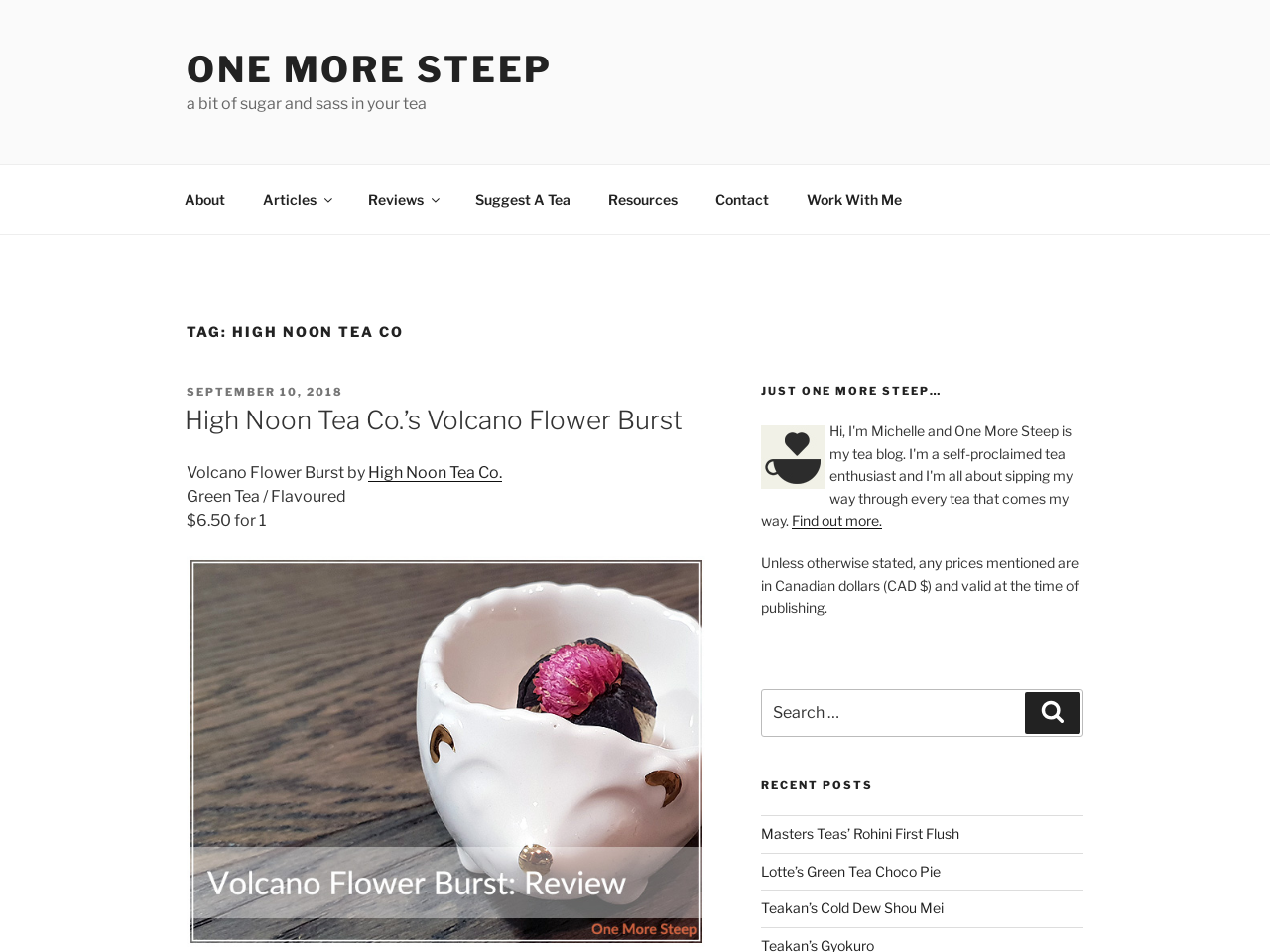What is the purpose of the search bar? Observe the screenshot and provide a one-word or short phrase answer.

To search for teas